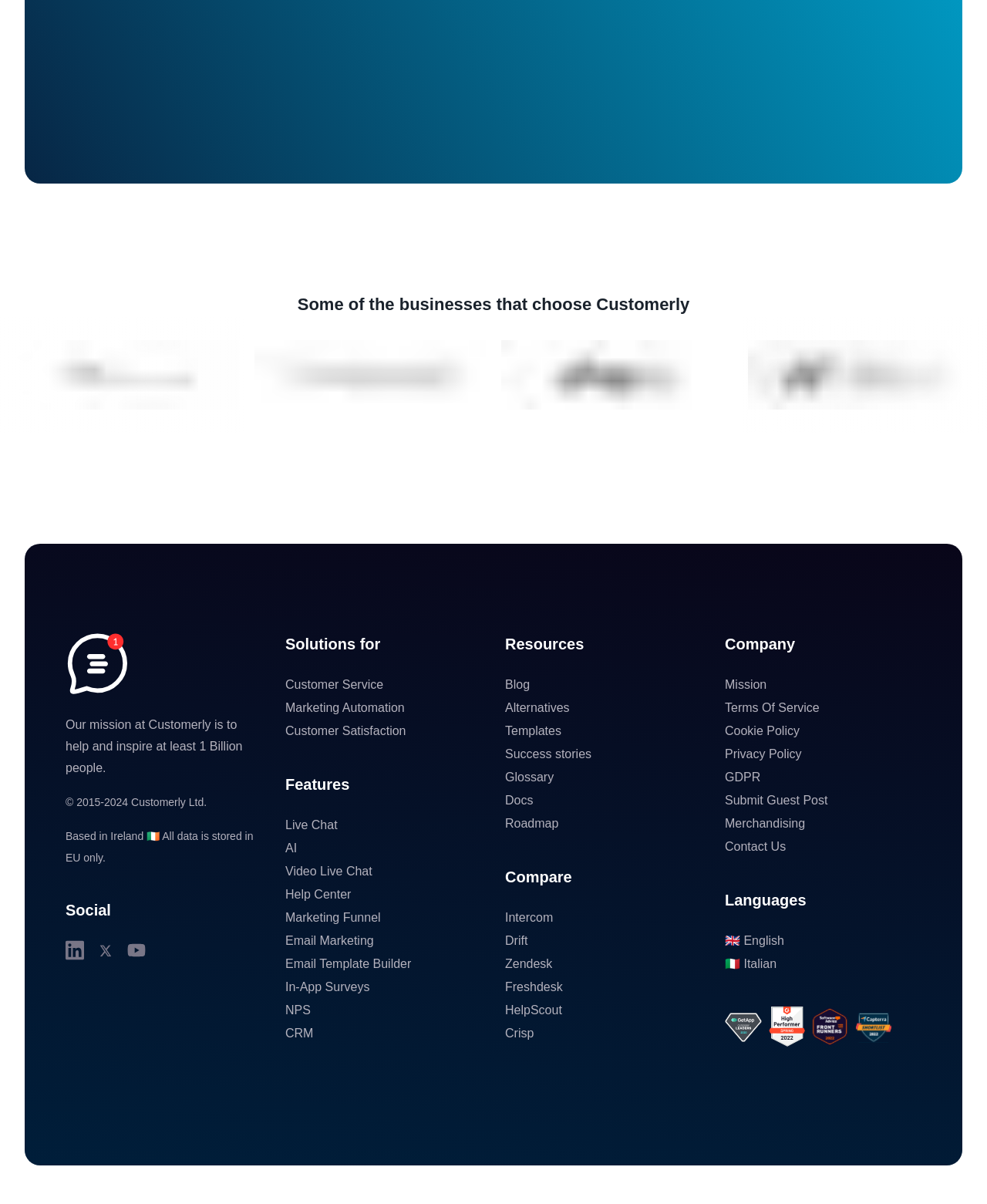What type of businesses use Customerly?
Refer to the screenshot and respond with a concise word or phrase.

ePayco, Nibol, NJlitics